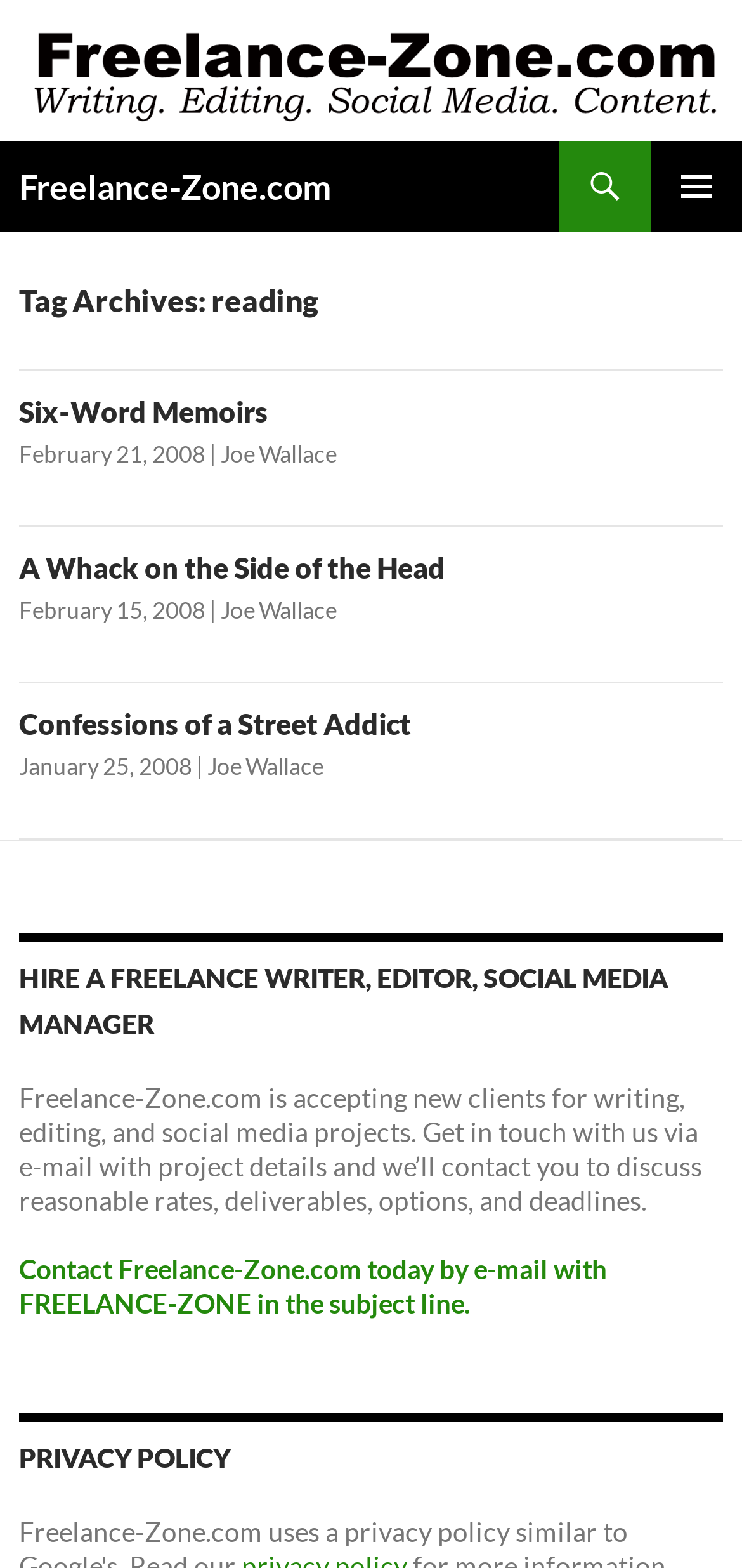Find the bounding box coordinates for the area you need to click to carry out the instruction: "go to Freelance-Zone.com homepage". The coordinates should be four float numbers between 0 and 1, indicated as [left, top, right, bottom].

[0.0, 0.031, 1.0, 0.054]